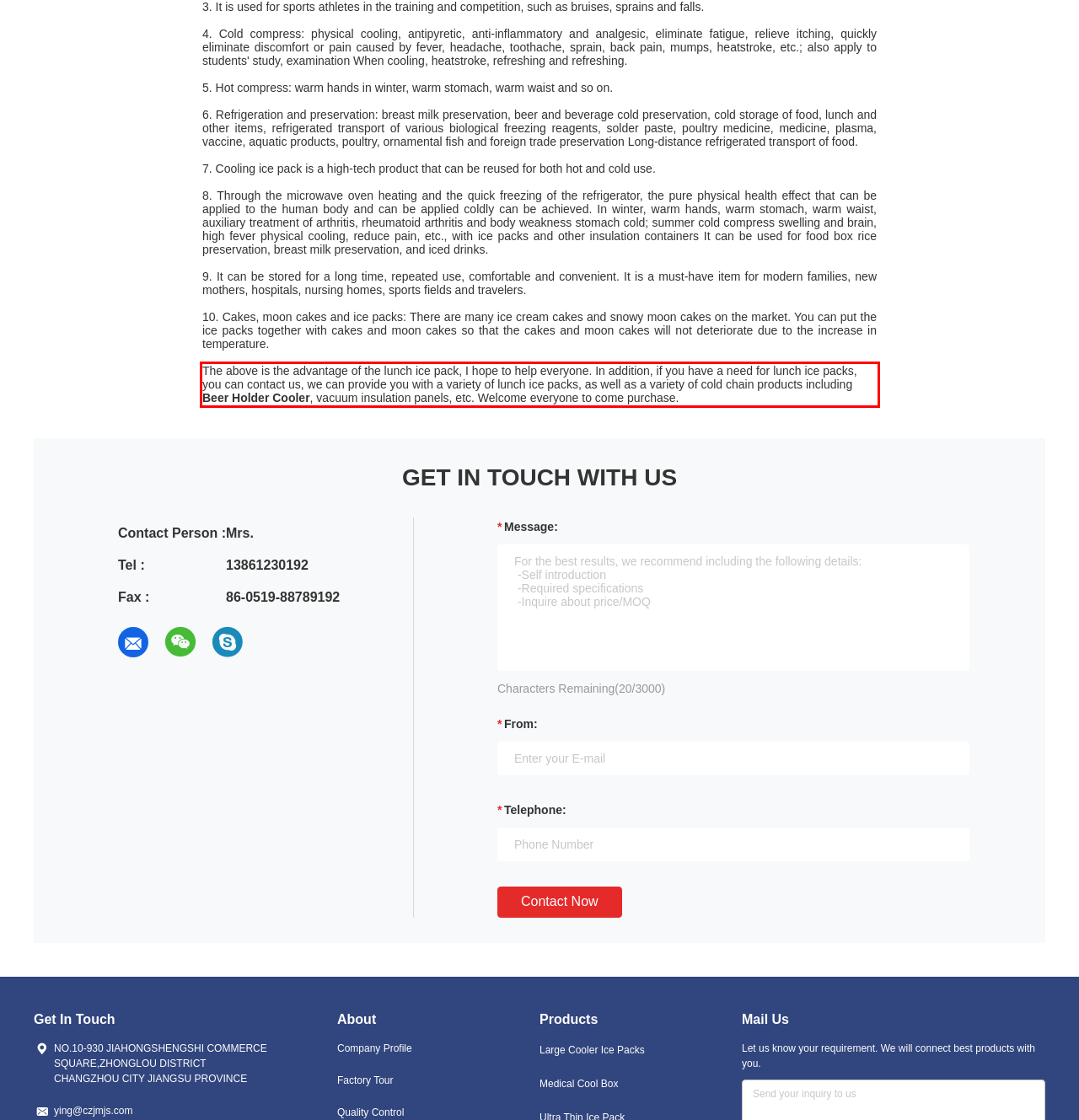You are provided with a screenshot of a webpage that includes a UI element enclosed in a red rectangle. Extract the text content inside this red rectangle.

The above is the advantage of the lunch ice pack, I hope to help everyone. In addition, if you have a need for lunch ice packs, you can contact us, we can provide you with a variety of lunch ice packs, as well as a variety of cold chain products including Beer Holder Cooler, vacuum insulation panels, etc. Welcome everyone to come purchase.